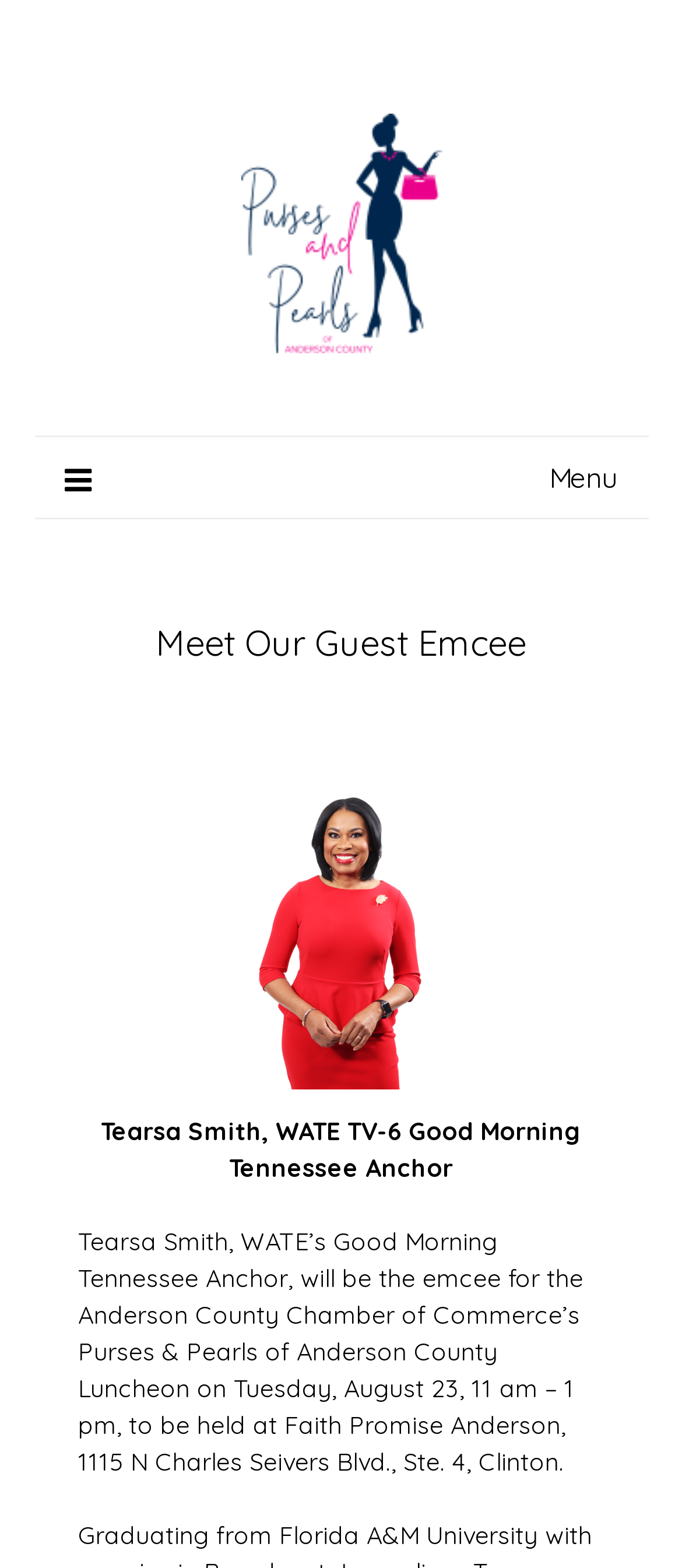What is the date and time of the Purses & Pearls of Anderson County Luncheon?
Look at the image and answer the question with a single word or phrase.

Tuesday, August 23, 11 am – 1 pm